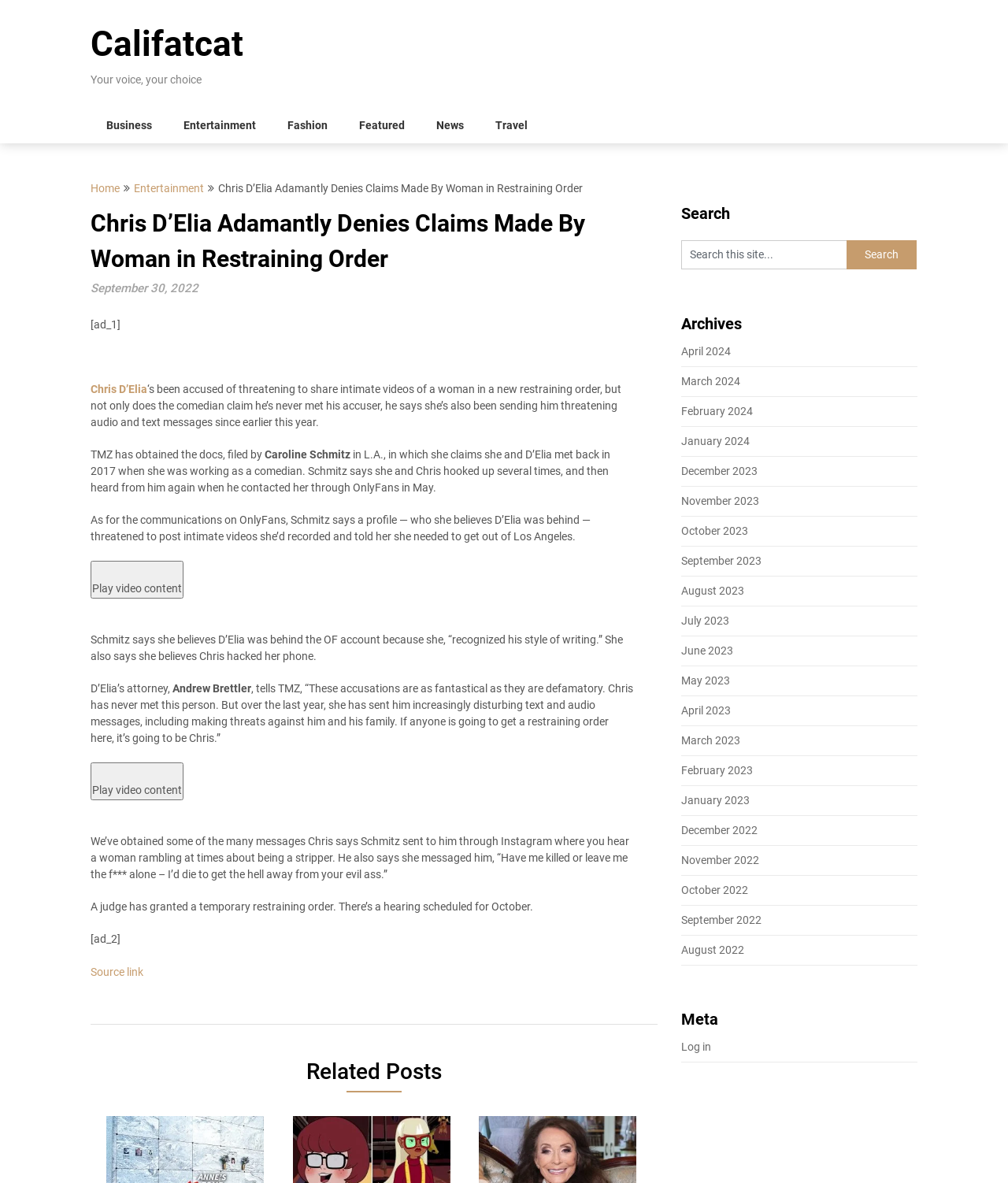Give the bounding box coordinates for the element described by: "Play video content".

[0.09, 0.644, 0.182, 0.676]